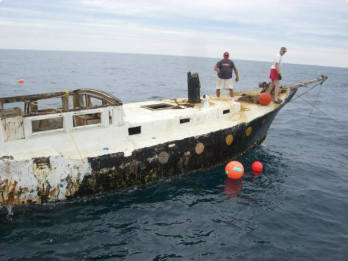Illustrate the scene in the image with a detailed description.

The image depicts two individuals standing on the deck of an abandoned vessel, which shows visible signs of deterioration, including rust and peeling paint. The boat, likely a former Navy destroyer, is situated in open water, surrounded by floating orange buoys that may mark its location. The sky above is overcast, contributing to a moody atmosphere. This image is related to the story of the S/V Hardrock, previously discussed in the blog post titled "The S/V Hardrock Sinks," authored by Alan Womack and published on August 27, 2021. The post details a project where such vessels are repurposed as artificial reefs to enhance marine life habitats.